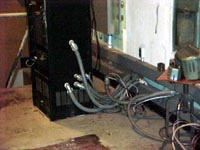Explain what is happening in the image with as much detail as possible.

The image depicts a projection booth setup, focusing on a dark, compact unit alongside a wall. Various cables and tubes are seen connecting the unit to the surrounding equipment, reflecting a complex arrangement typically found in a cinema environment. The booth appears to be in a transitional phase, possibly during renovation or equipment upgrading, evident from the exposed wiring and the organized, yet cluttered, workspace. This setup is integral for managing projection equipment, emphasizing the technical aspects of maintaining high-quality film presentations.